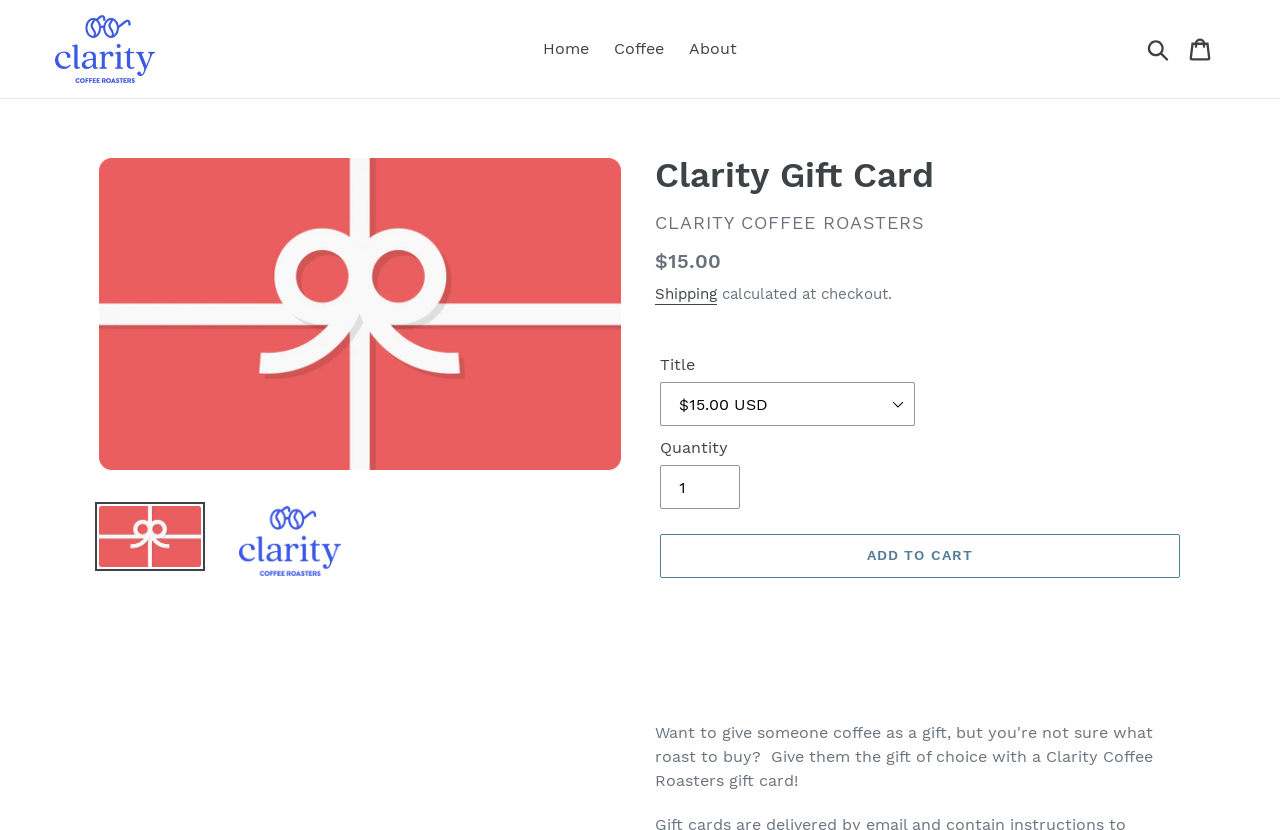Find the bounding box coordinates of the clickable area that will achieve the following instruction: "Add to cart".

[0.516, 0.644, 0.922, 0.697]